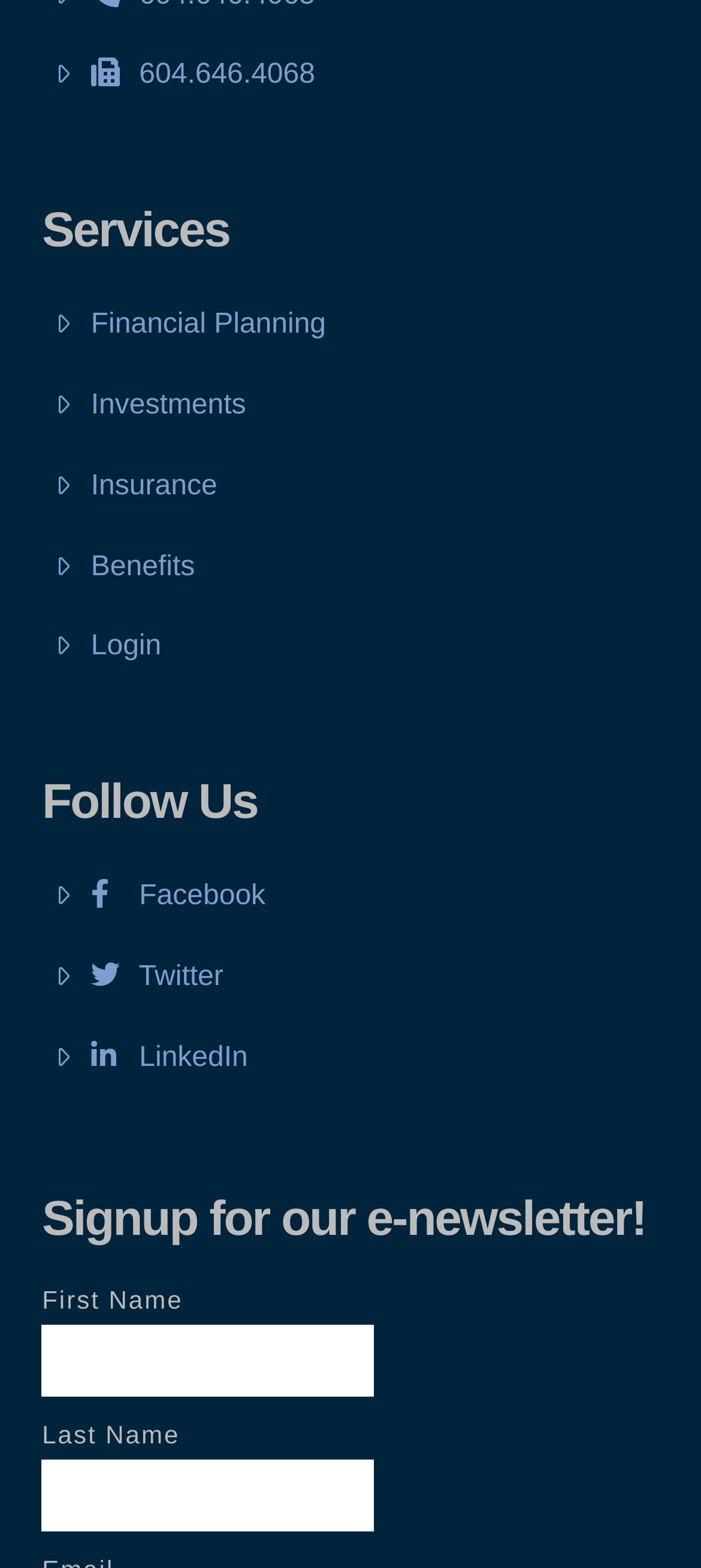What services are offered by this company?
Using the image as a reference, answer the question with a short word or phrase.

Financial Planning, Investments, Insurance, Benefits